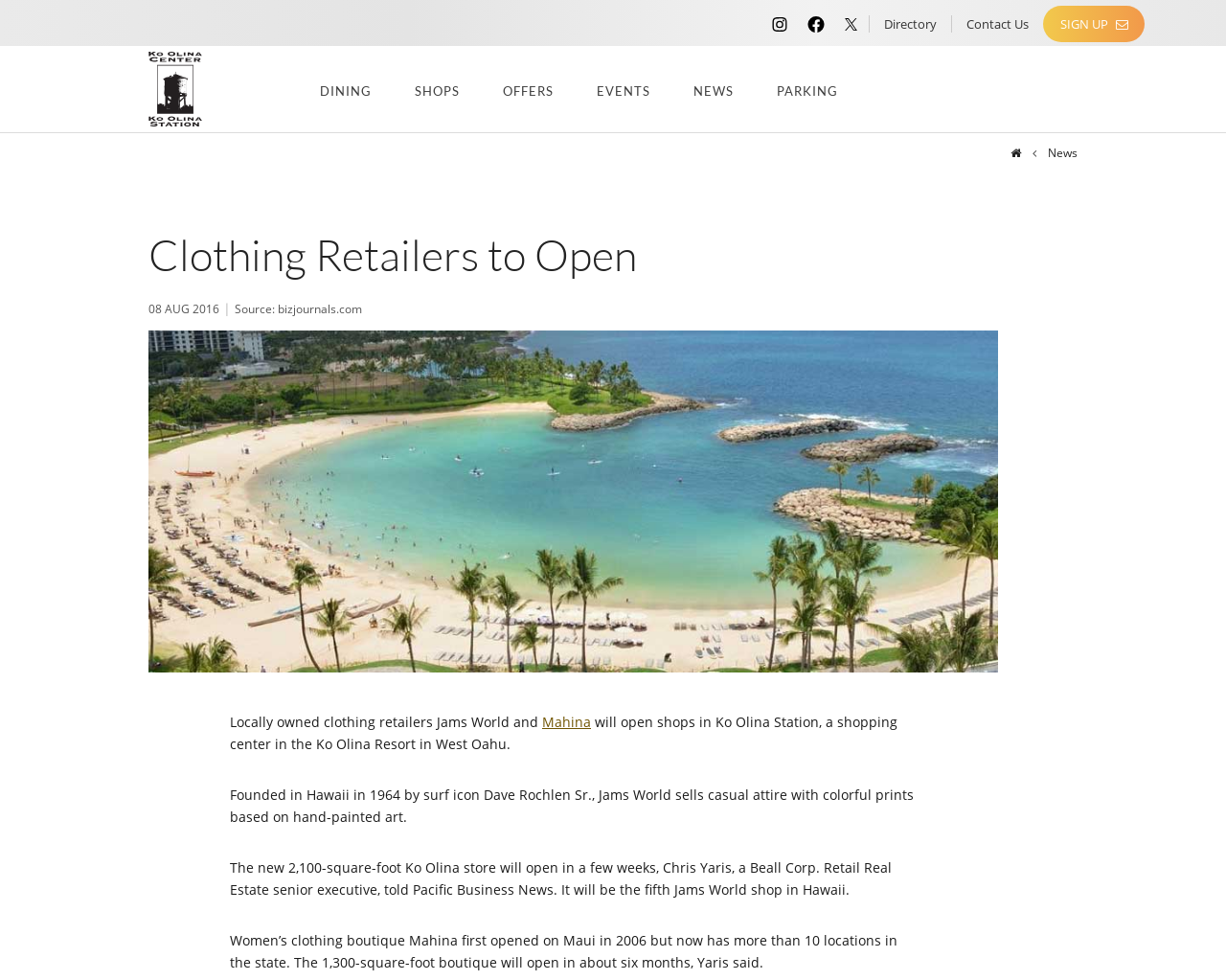Please specify the bounding box coordinates of the element that should be clicked to execute the given instruction: 'Learn more about Mahina'. Ensure the coordinates are four float numbers between 0 and 1, expressed as [left, top, right, bottom].

[0.442, 0.727, 0.482, 0.746]